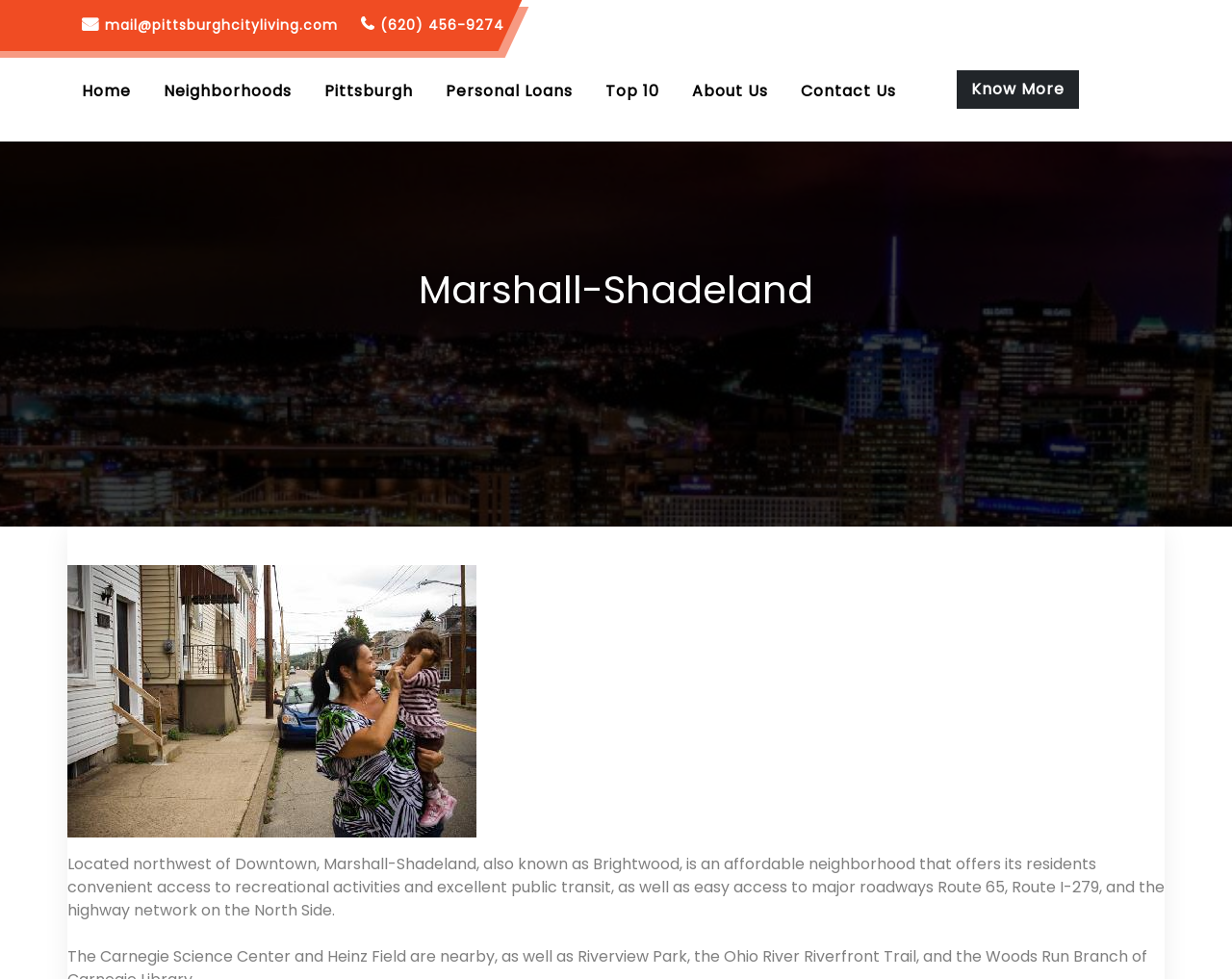What is the phone number mentioned on the webpage?
Look at the webpage screenshot and answer the question with a detailed explanation.

The phone number (620) 456-9274 is mentioned on the webpage as a static text element.